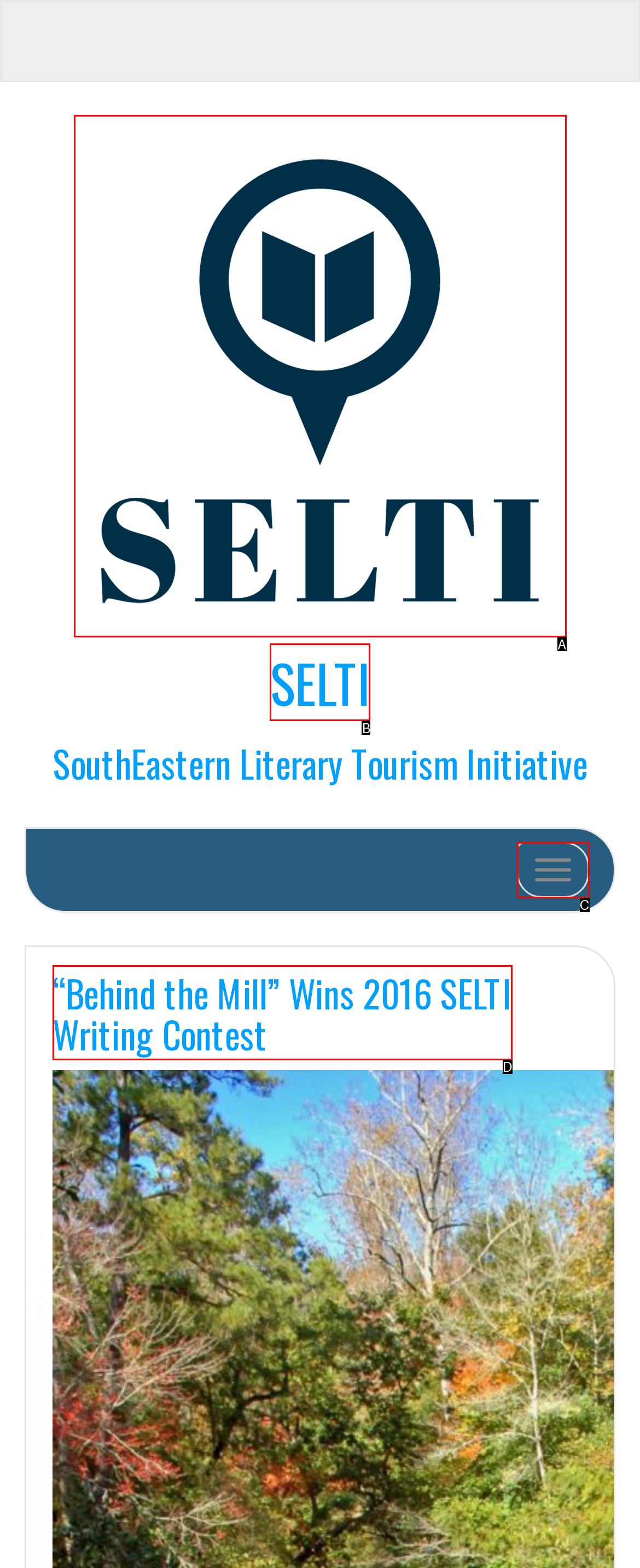Given the description: alt="Logo"
Identify the letter of the matching UI element from the options.

A